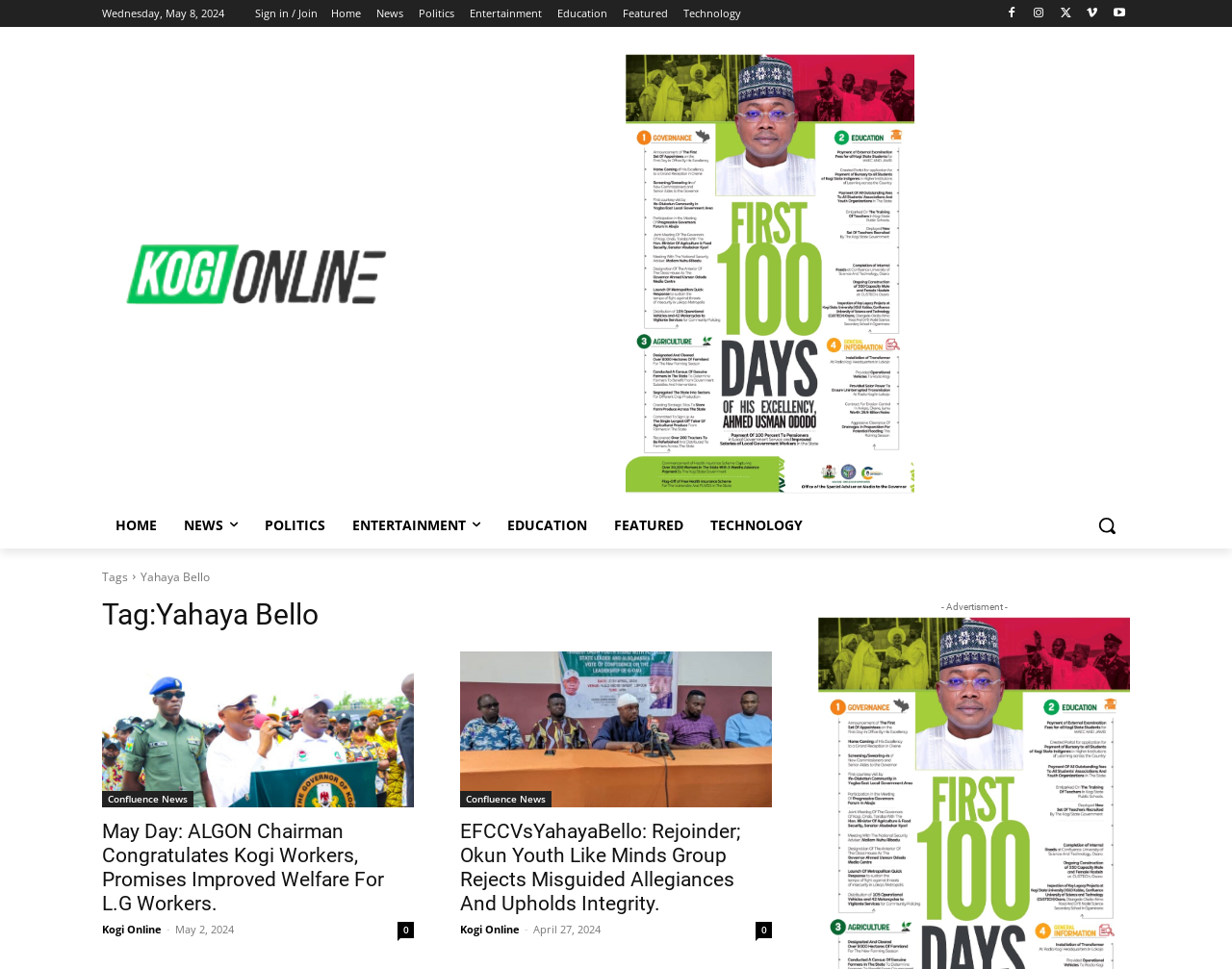Give the bounding box coordinates for the element described by: "Sign in / Join".

[0.207, 0.0, 0.258, 0.028]